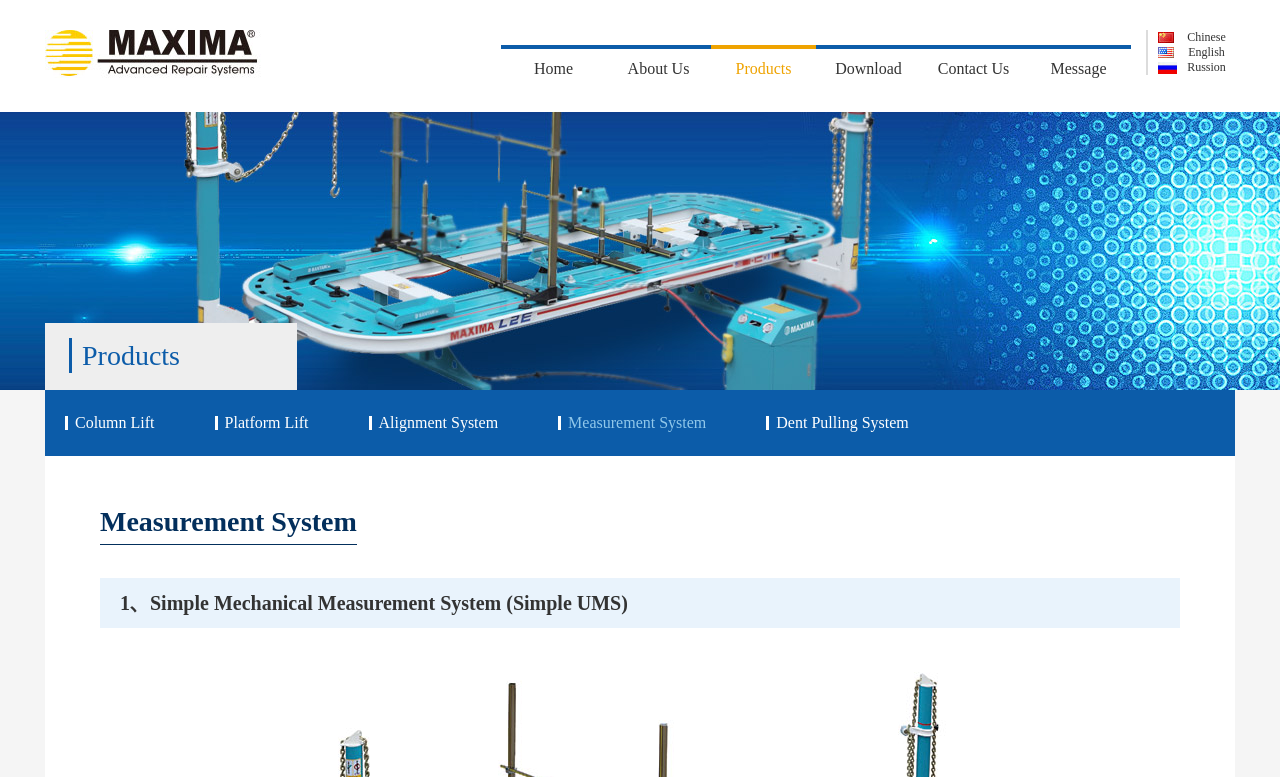What is the current page?
Based on the image, give a one-word or short phrase answer.

Products